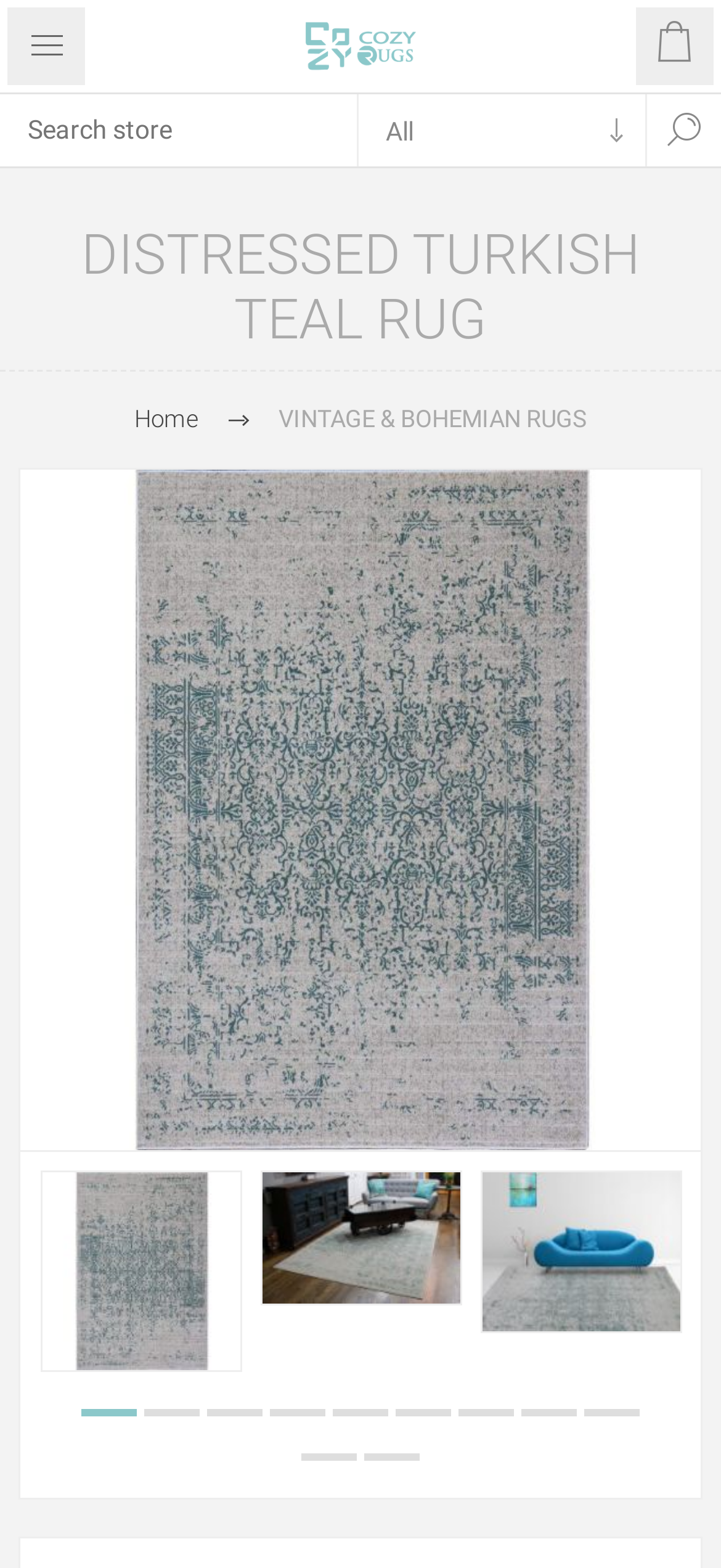Identify the bounding box of the UI component described as: "VINTAGE & BOHEMIAN RUGS".

[0.386, 0.249, 0.814, 0.287]